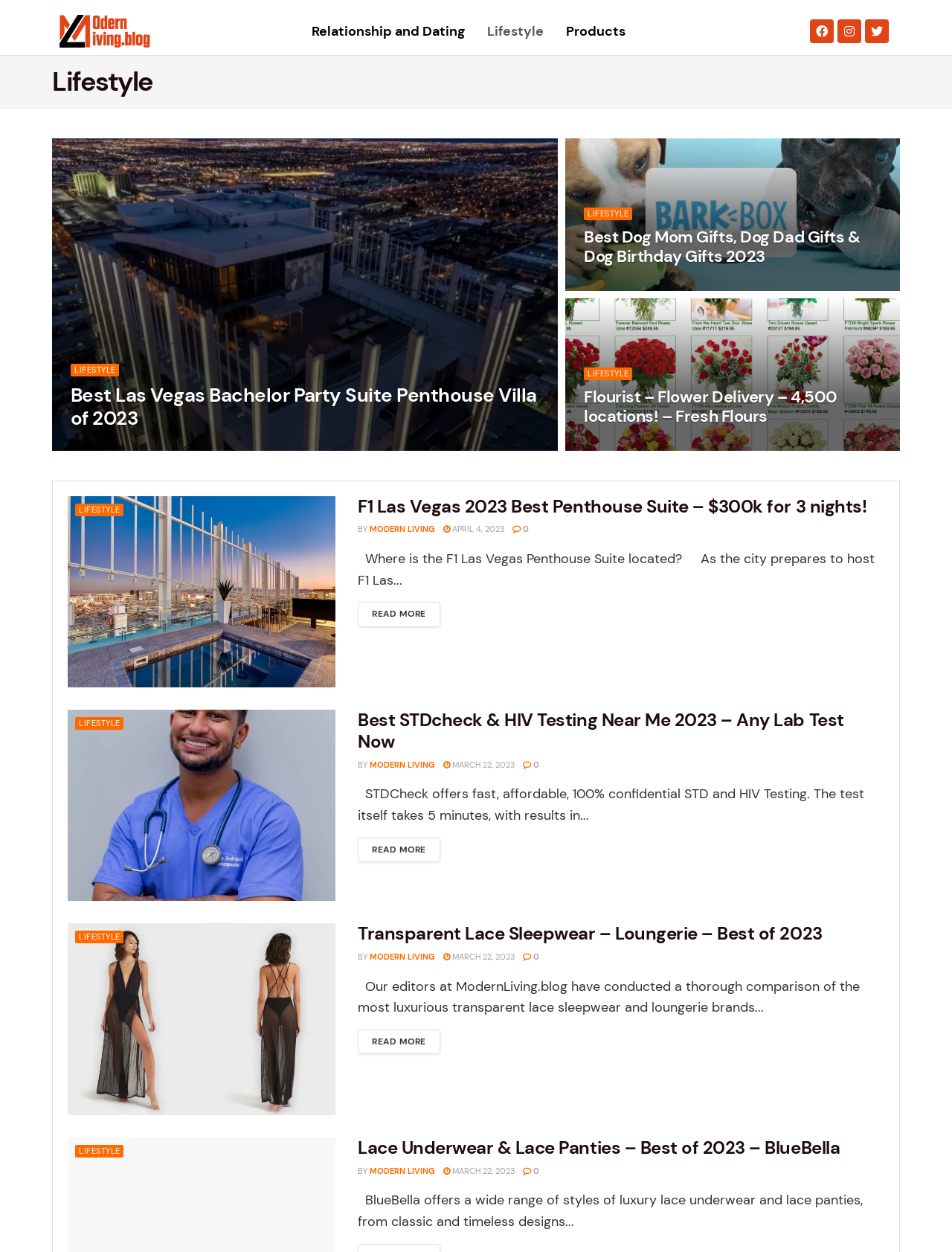Determine the bounding box coordinates of the section I need to click to execute the following instruction: "Learn more about Transparent Lace Sleepwear – Loungerie – Best of 2023". Provide the coordinates as four float numbers between 0 and 1, i.e., [left, top, right, bottom].

[0.376, 0.736, 0.864, 0.755]